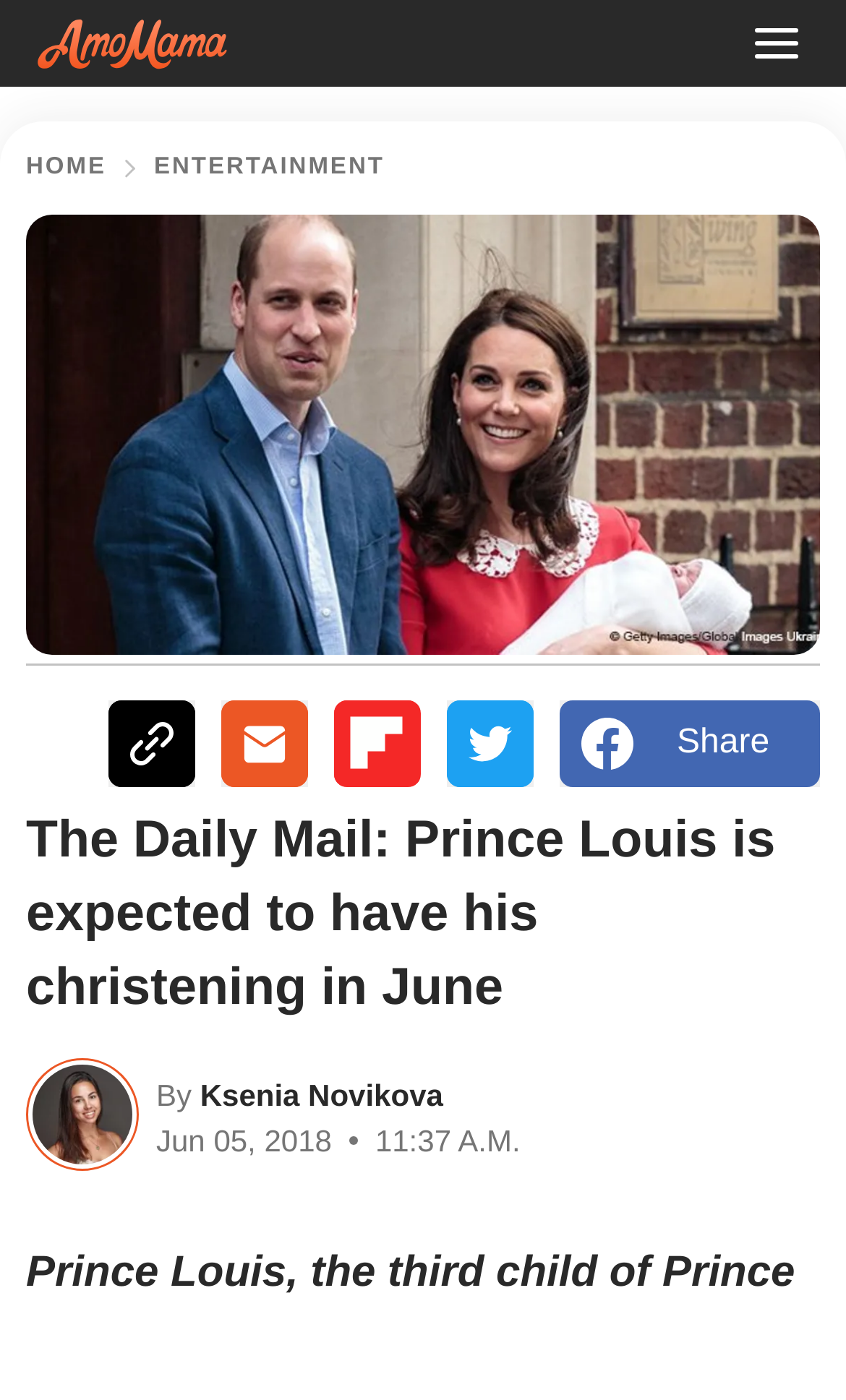Identify the bounding box coordinates of the section that should be clicked to achieve the task described: "Go to Home".

[0.031, 0.112, 0.126, 0.129]